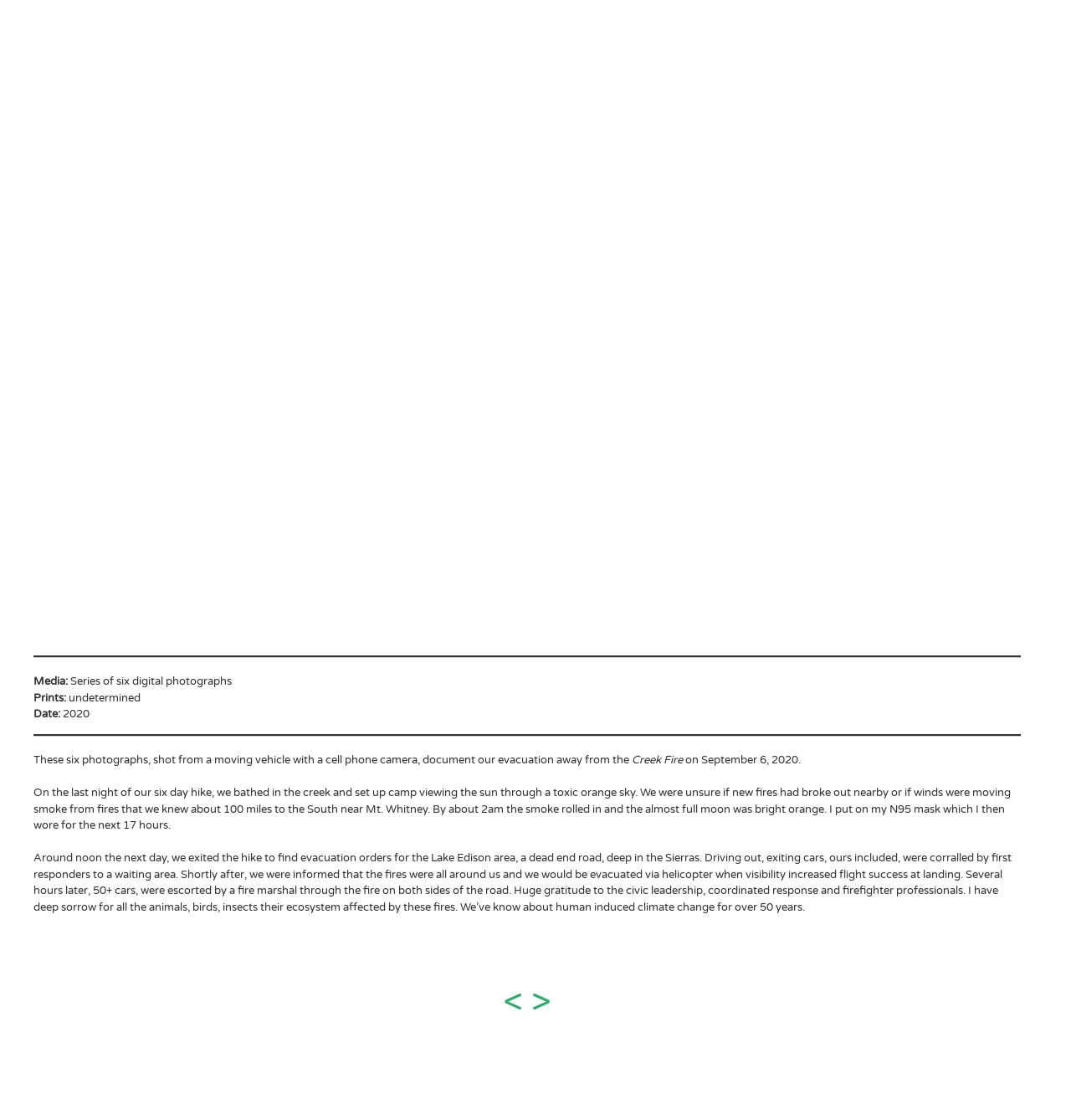What is the purpose of the N95 mask?
Based on the image, give a one-word or short phrase answer.

To protect from smoke